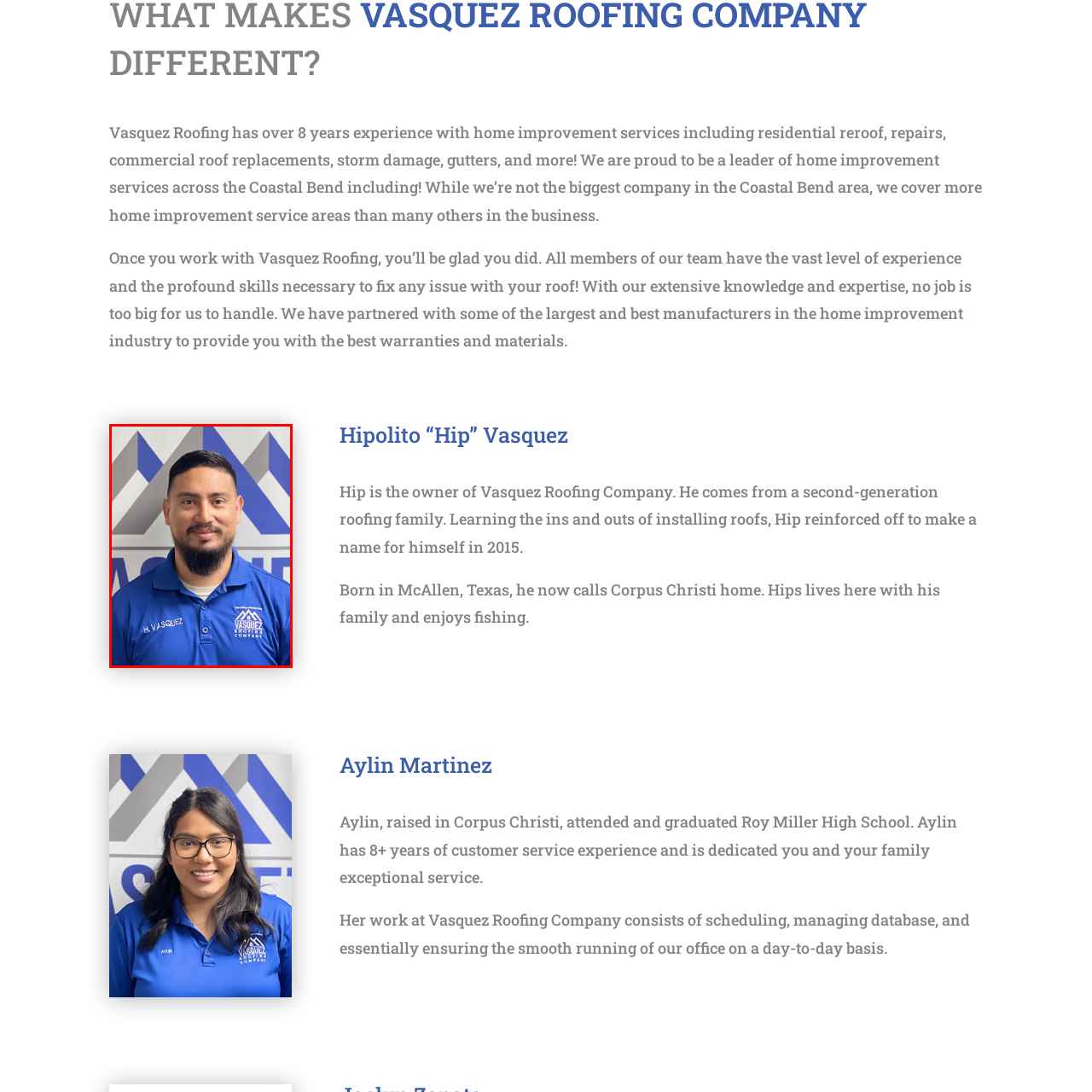Elaborate on the visual content inside the red-framed section with detailed information.

The image showcases Hipolito “Hip” Vasquez, the owner of Vasquez Roofing Company. He is presented in a blue polo shirt adorned with his name, "H. VASQUEZ," and the company logo. Behind him is a backdrop featuring a stylized mountain design, aligning with the branding of the company. Hip comes from a second-generation roofing family and has built his reputation in the industry since 2015. His extensive knowledge and experience position him as a reliable figure in home improvement services, including roof installations and repairs. His leadership underscores the commitment to quality service that Vasquez Roofing provides across the Coastal Bend area.